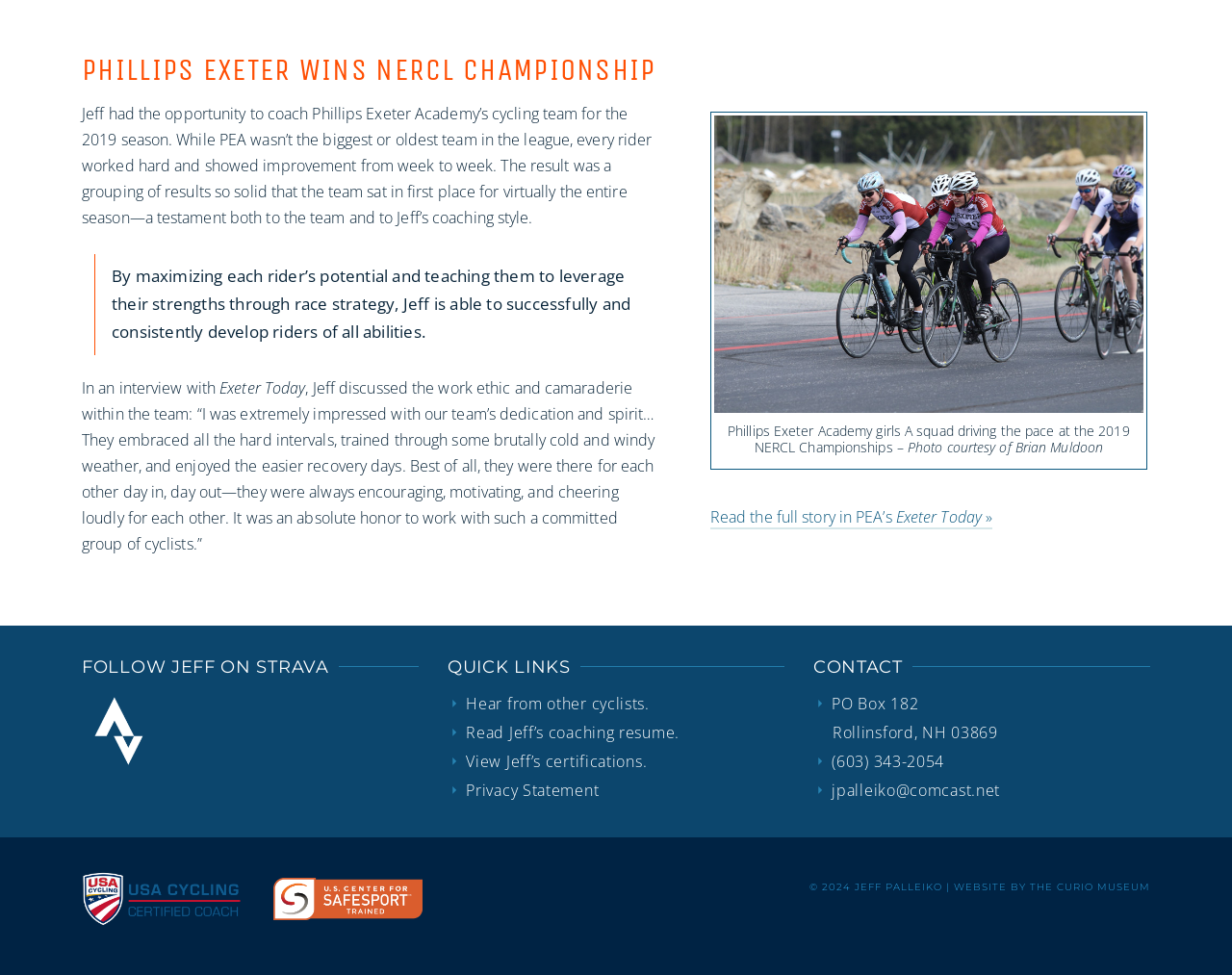Based on the image, please respond to the question with as much detail as possible:
What is the year of the copyright listed on the webpage?

I found this answer by reading the text at the bottom of the webpage, which mentions '© 2024'.